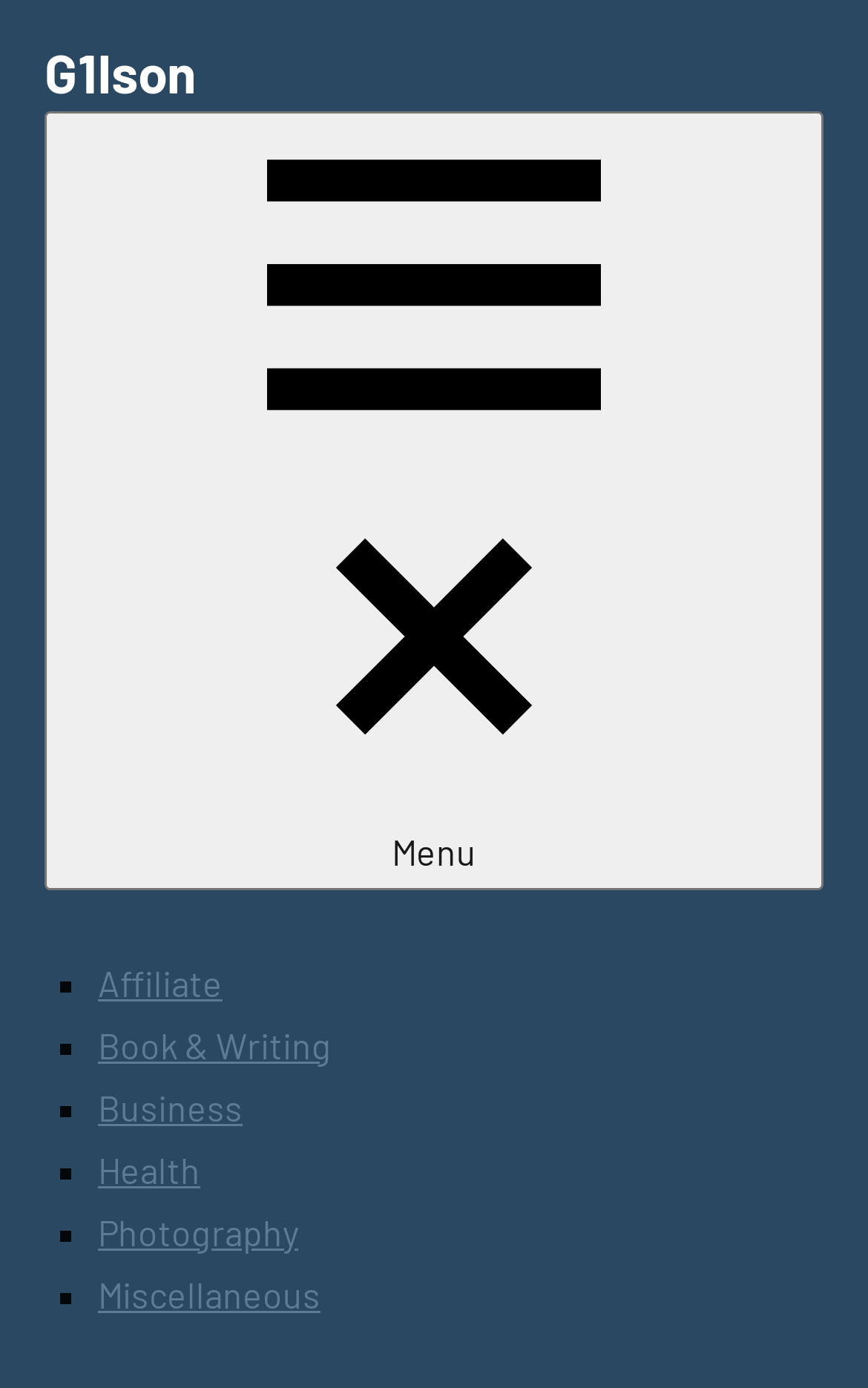Identify the bounding box for the element characterized by the following description: "Book & Writing".

[0.113, 0.737, 0.382, 0.767]